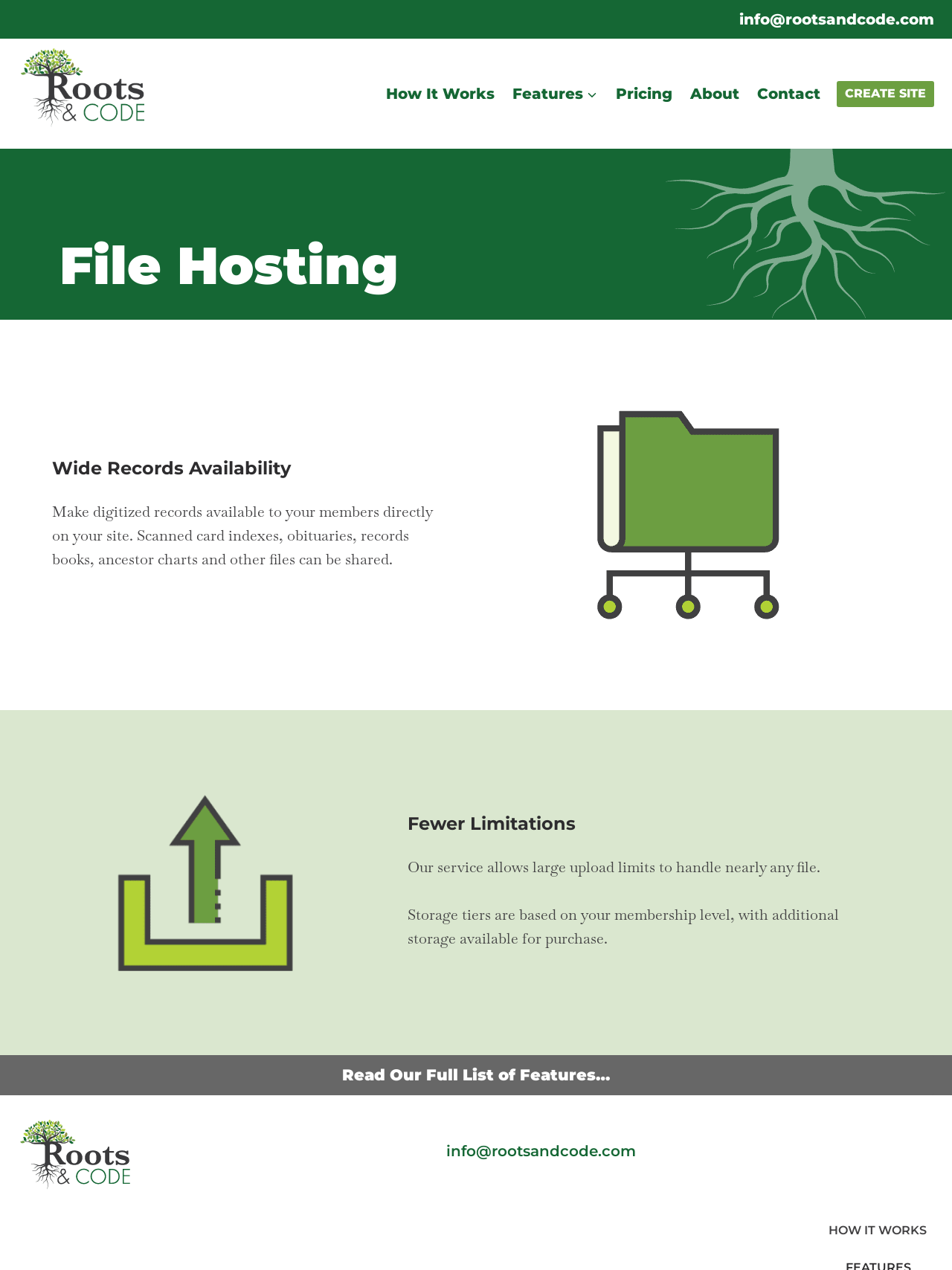Using the information from the screenshot, answer the following question thoroughly:
What is the benefit of the service?

The benefit of the service is that it has fewer limitations, as mentioned in the heading on the webpage. This is because the service allows large upload limits to handle nearly any file, and storage tiers are based on the membership level, with additional storage available for purchase.